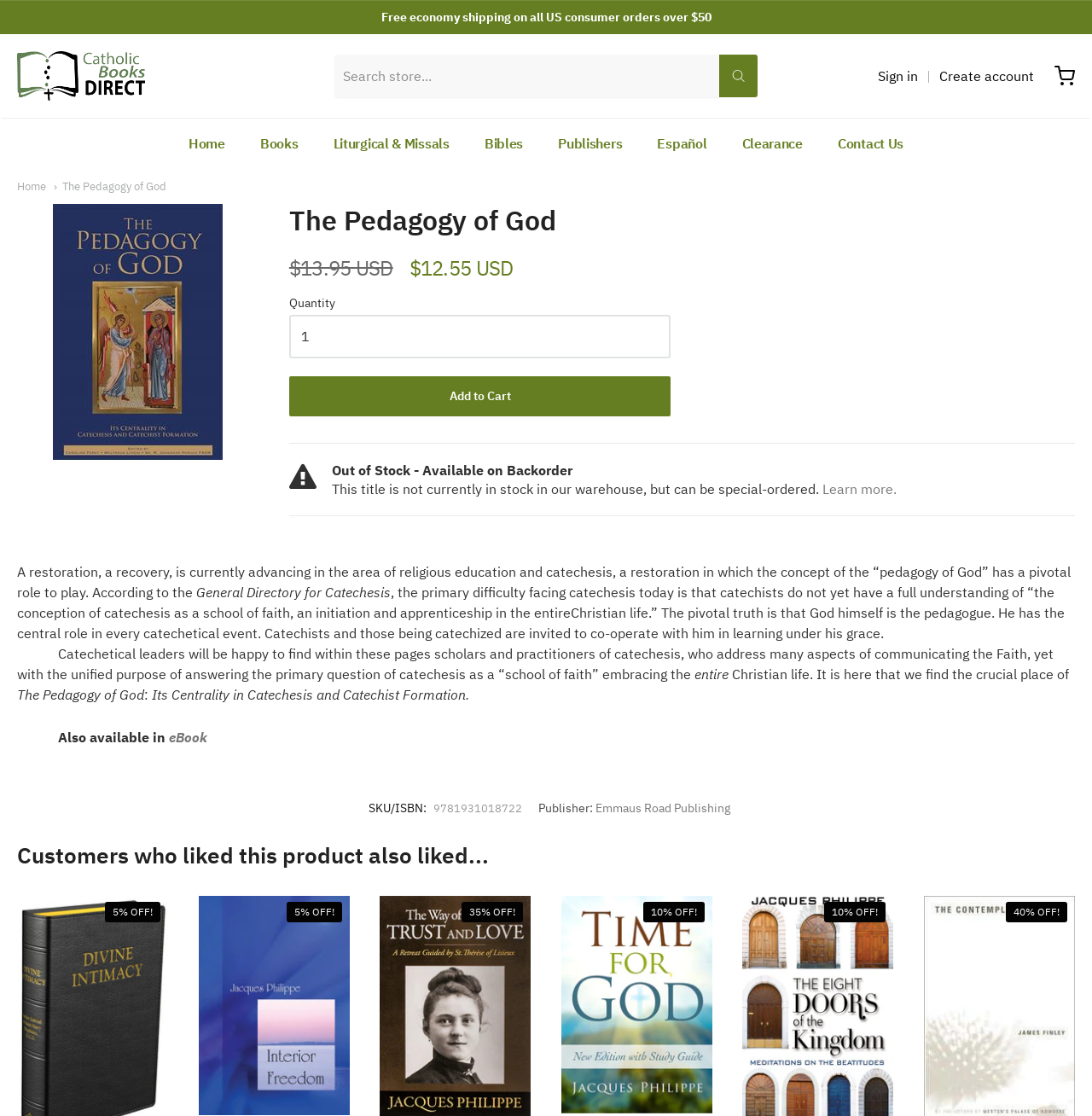What is the discount on the book 'Interior Freedom'?
Provide an in-depth and detailed explanation in response to the question.

The question can be answered by looking at the discount on the book 'Interior Freedom' on the webpage, which is listed as '5% OFF'.